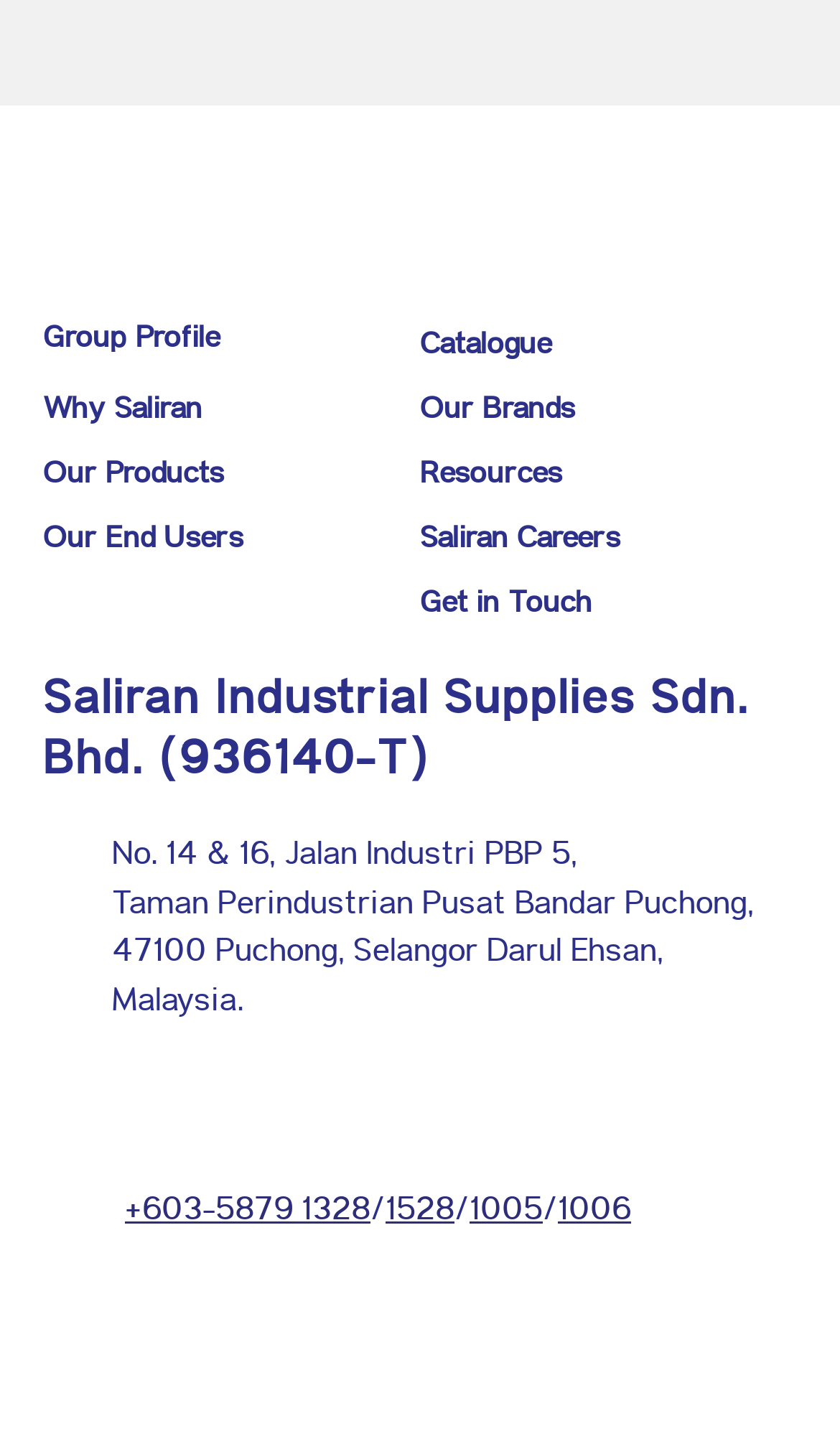Please mark the bounding box coordinates of the area that should be clicked to carry out the instruction: "View Saliran location".

[0.051, 0.582, 0.103, 0.807]